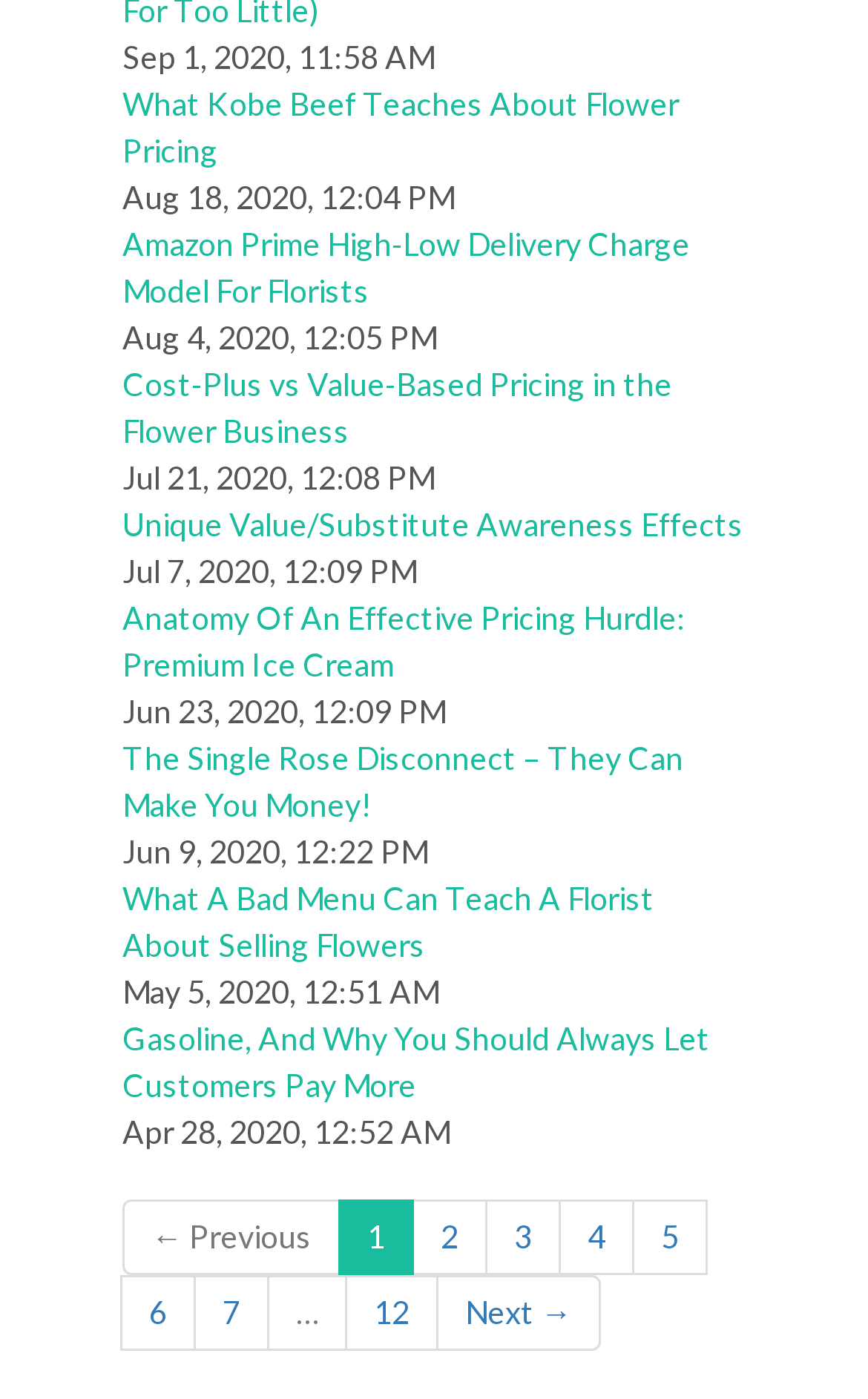Provide a brief response to the question below using one word or phrase:
What is the date of the latest article?

Sep 1, 2020